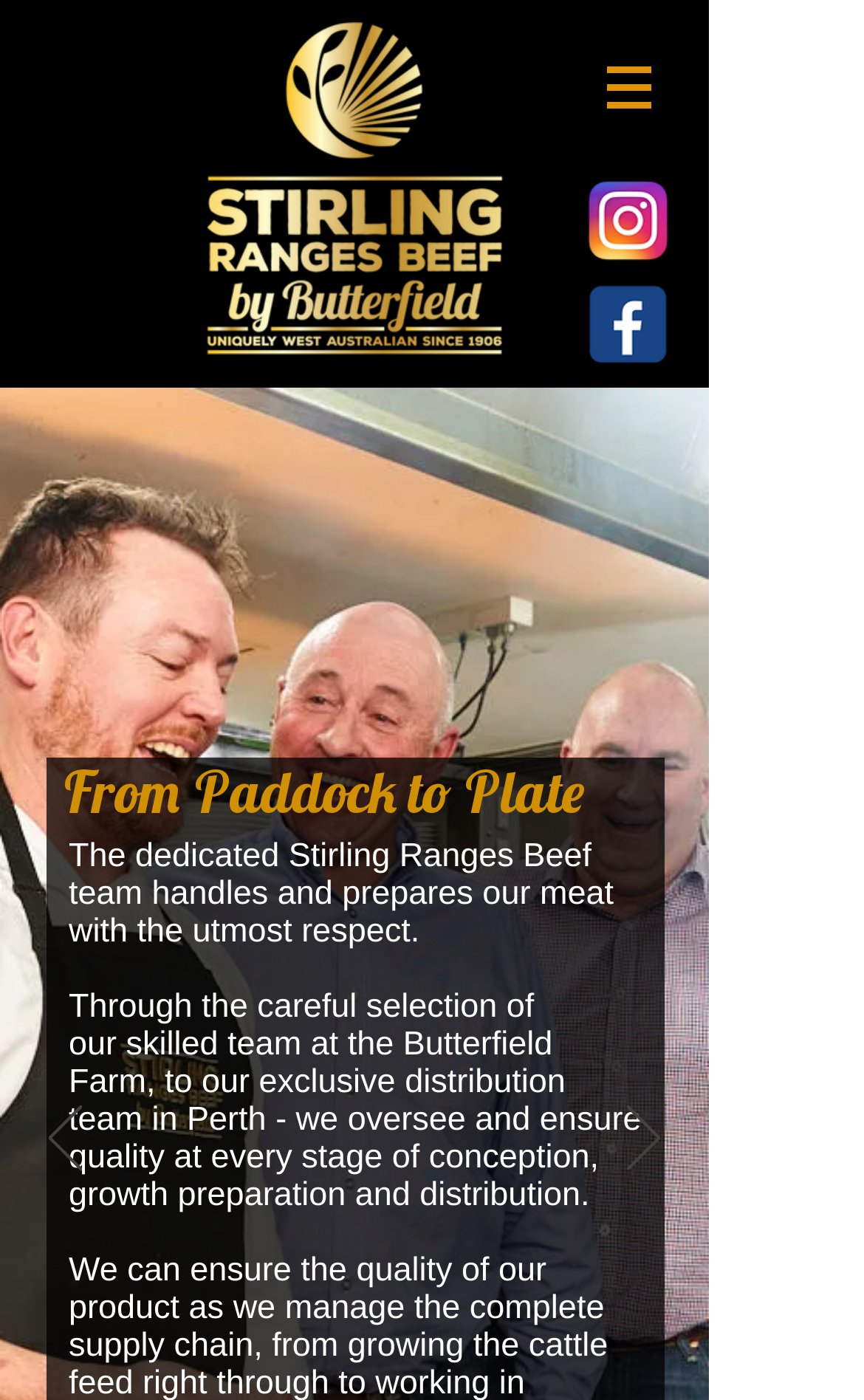How many stages are involved in the conception to distribution process?
Give a detailed explanation using the information visible in the image.

From the text 'Through the careful selection of our skilled team at the Butterfield Farm, to our exclusive distribution team in Perth - we oversee and ensure quality at every stage of conception, growth preparation and distribution.', it can be inferred that there are four stages involved in the conception to distribution process: conception, growth, preparation, and distribution.